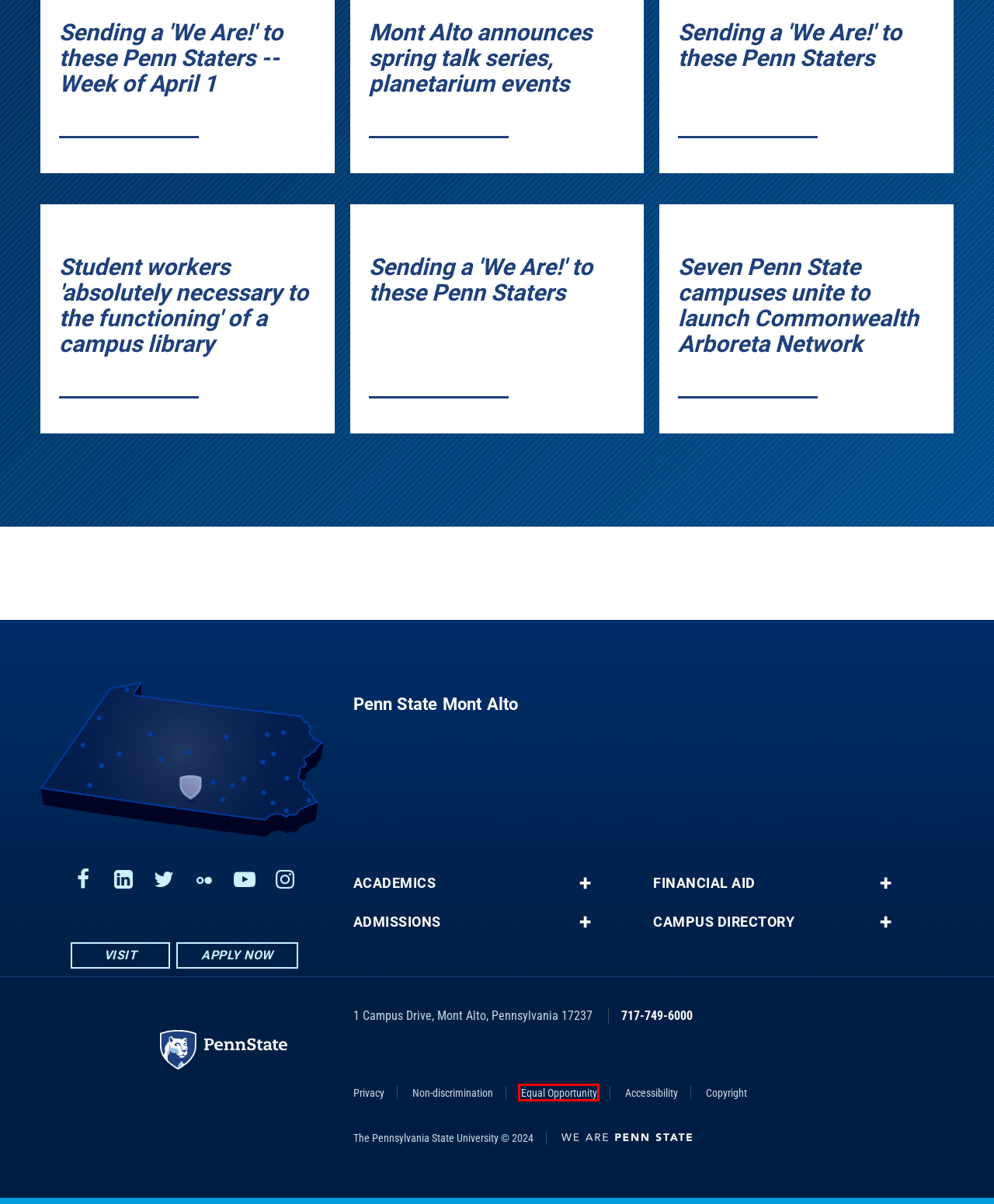Analyze the given webpage screenshot and identify the UI element within the red bounding box. Select the webpage description that best matches what you expect the new webpage to look like after clicking the element. Here are the candidates:
A. Accessibility Statement | Penn State
B. The Pennsylvania State University | Penn State
C. Penn State Copyright Information | Penn State
D. Title IX Sexual Harassment | Penn State Policies
E. Becoming a Penn Stater | Penn State Mont Alto
F. Web Privacy Statement | Penn State
G. Human Development and Family Studies | Penn State Mont Alto
H. Affirmative Action in Employment at the Pennsylvania State University | Penn State Policies

H